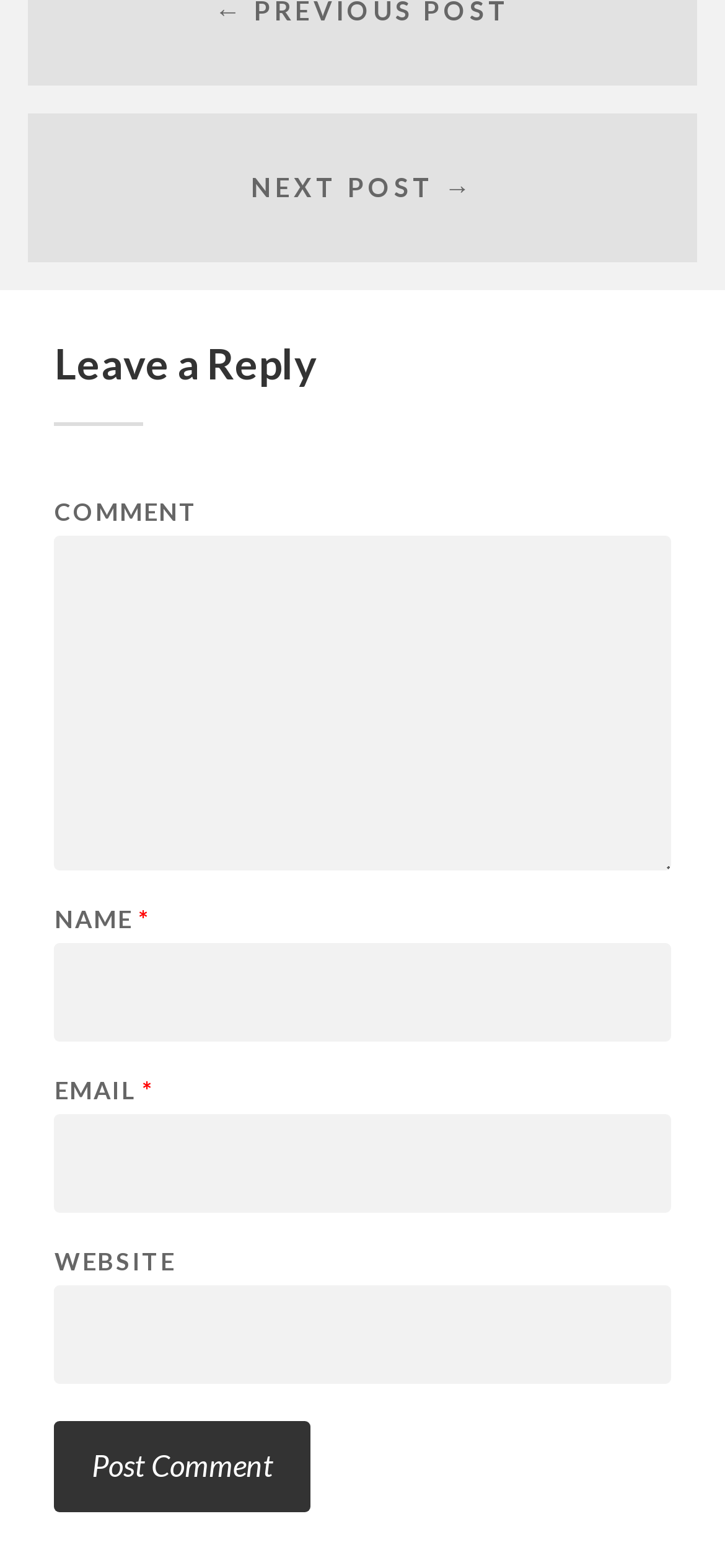What is the purpose of the 'Post Comment' button?
Provide an in-depth and detailed explanation in response to the question.

The 'Post Comment' button is likely used to submit a comment after filling in the required information in the textboxes, allowing users to leave a comment on the webpage.